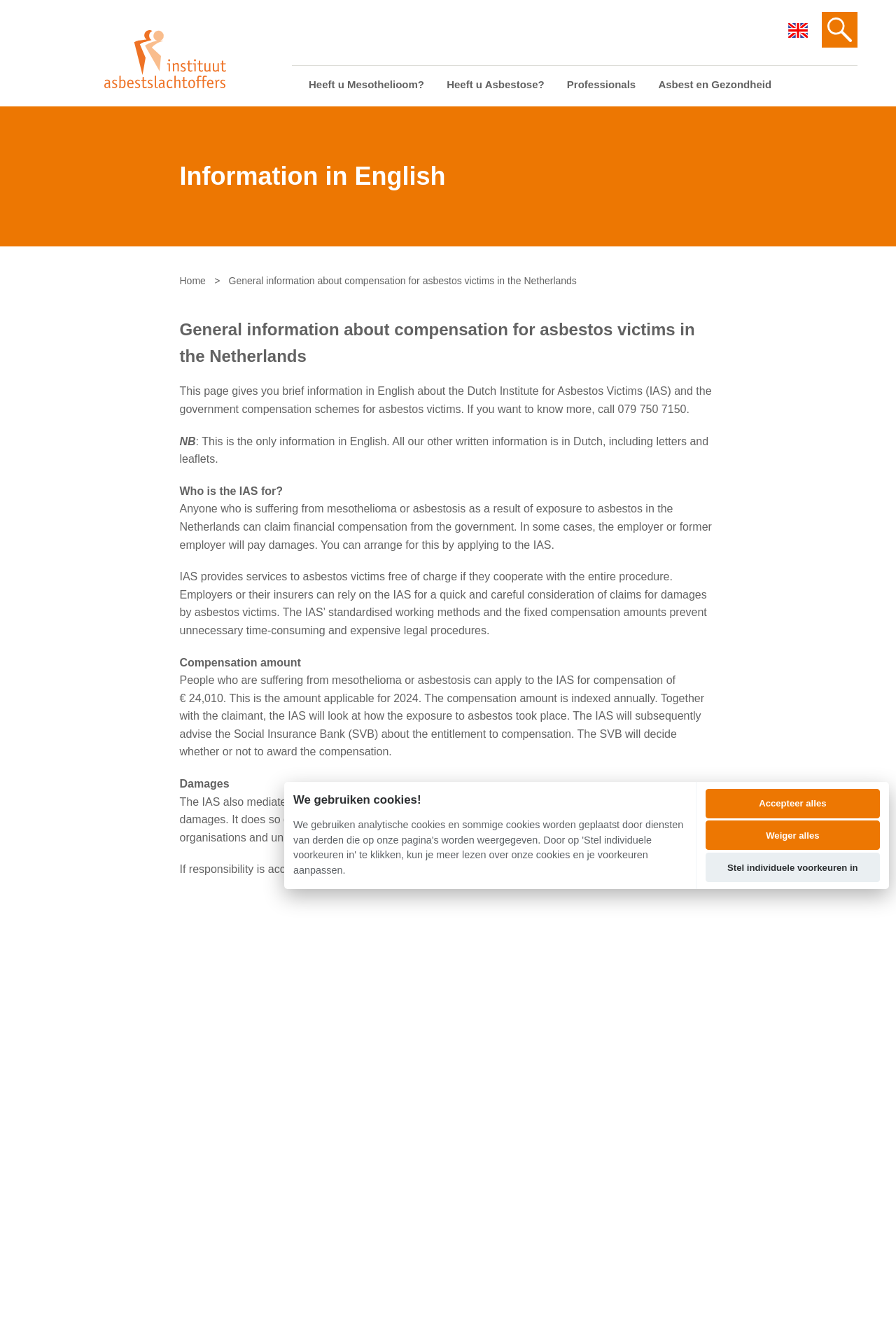What is the name of the institute for asbestos victims?
Using the information from the image, give a concise answer in one word or a short phrase.

IAS